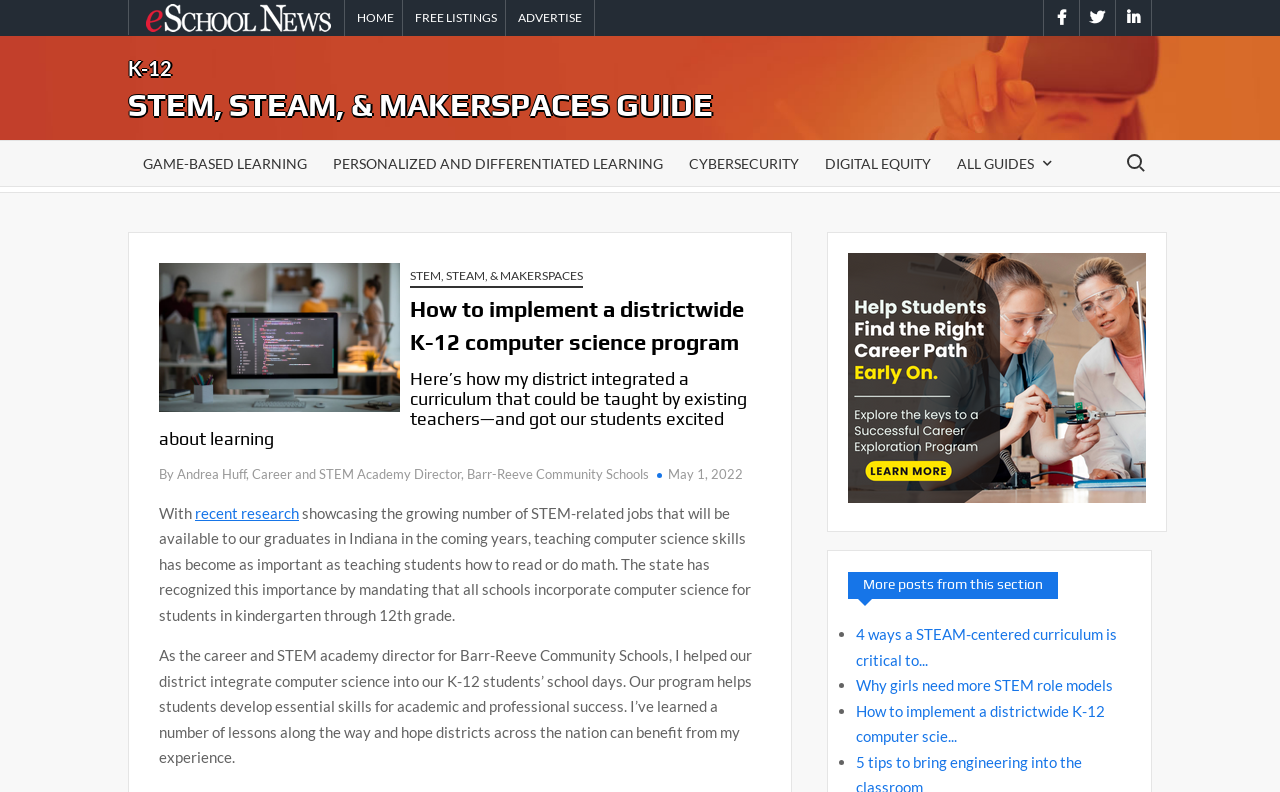What is the timeframe for the growing number of STEM-related jobs?
Based on the visual content, answer with a single word or a brief phrase.

Coming years